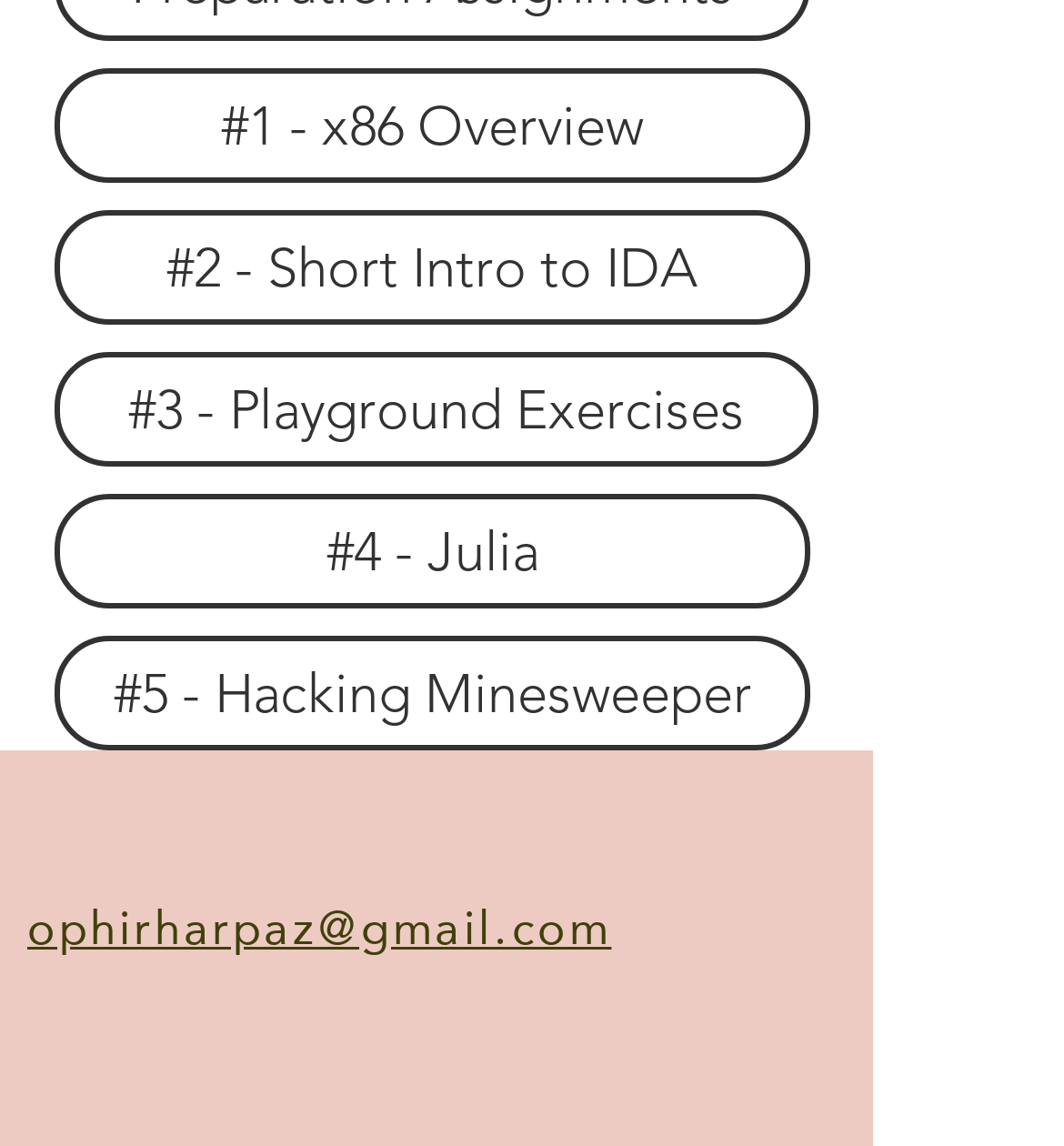Find and specify the bounding box coordinates that correspond to the clickable region for the instruction: "Click on x86 Overview".

[0.051, 0.06, 0.762, 0.16]